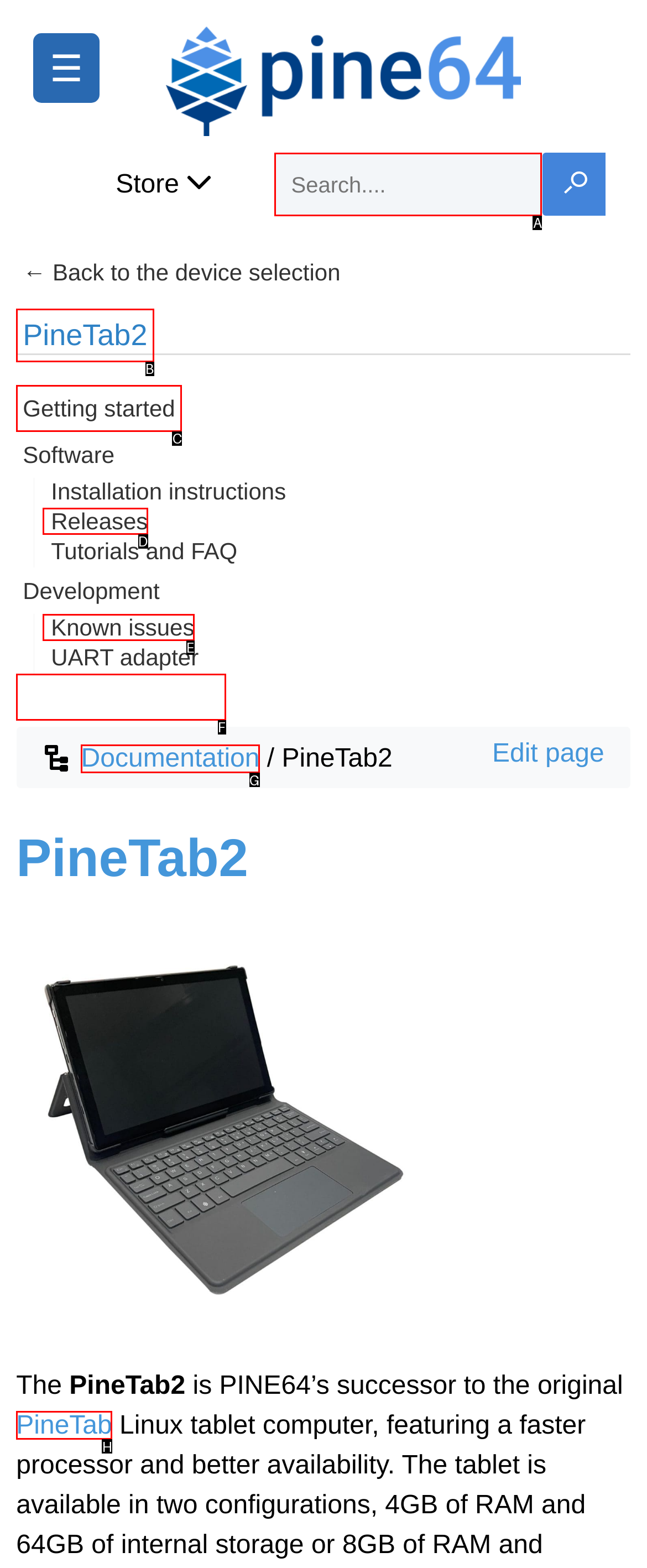Which HTML element should be clicked to complete the following task: View the PineTab2 documentation?
Answer with the letter corresponding to the correct choice.

G